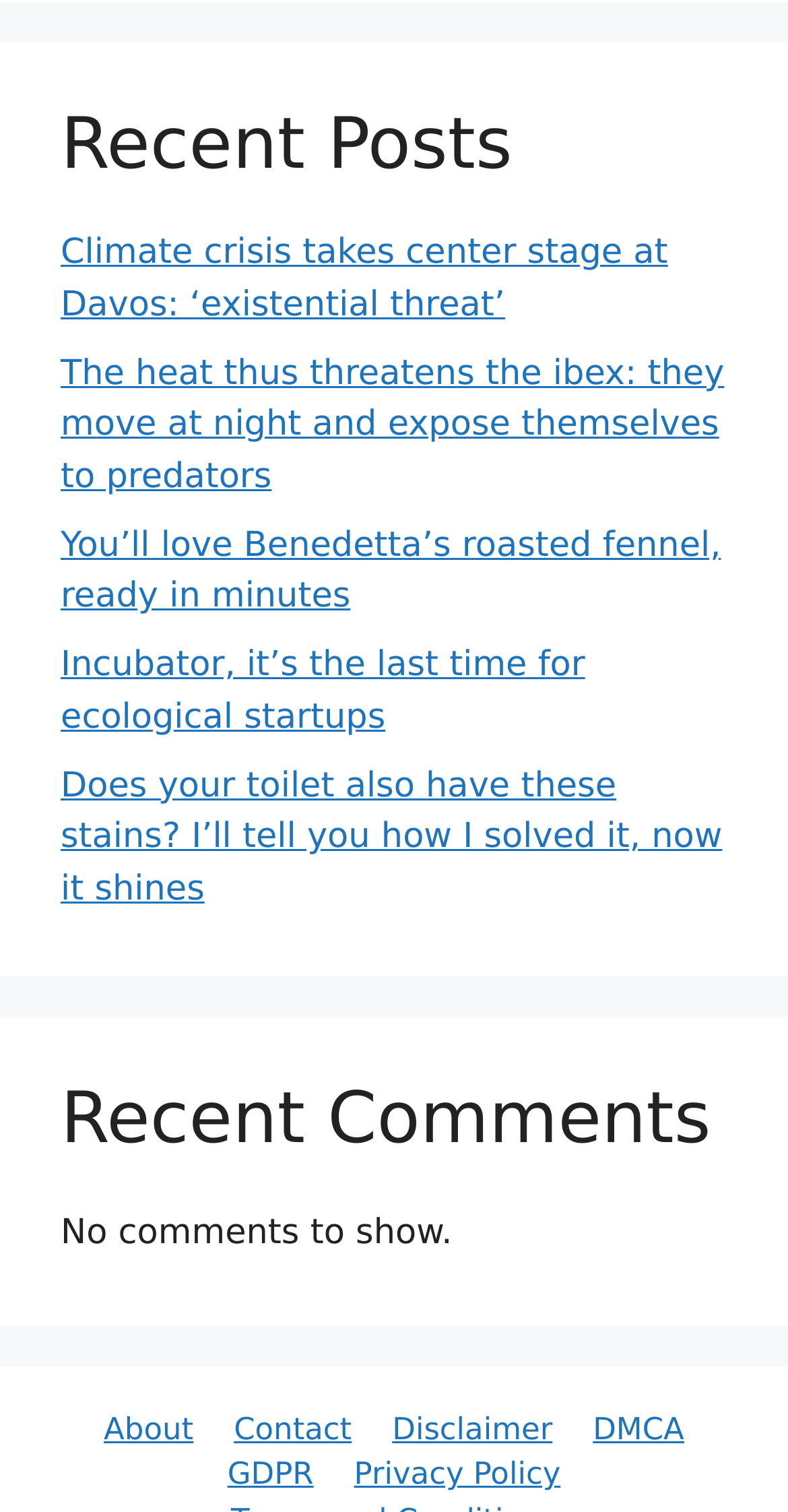Use a single word or phrase to answer the following:
What is the category of the first post?

Climate crisis